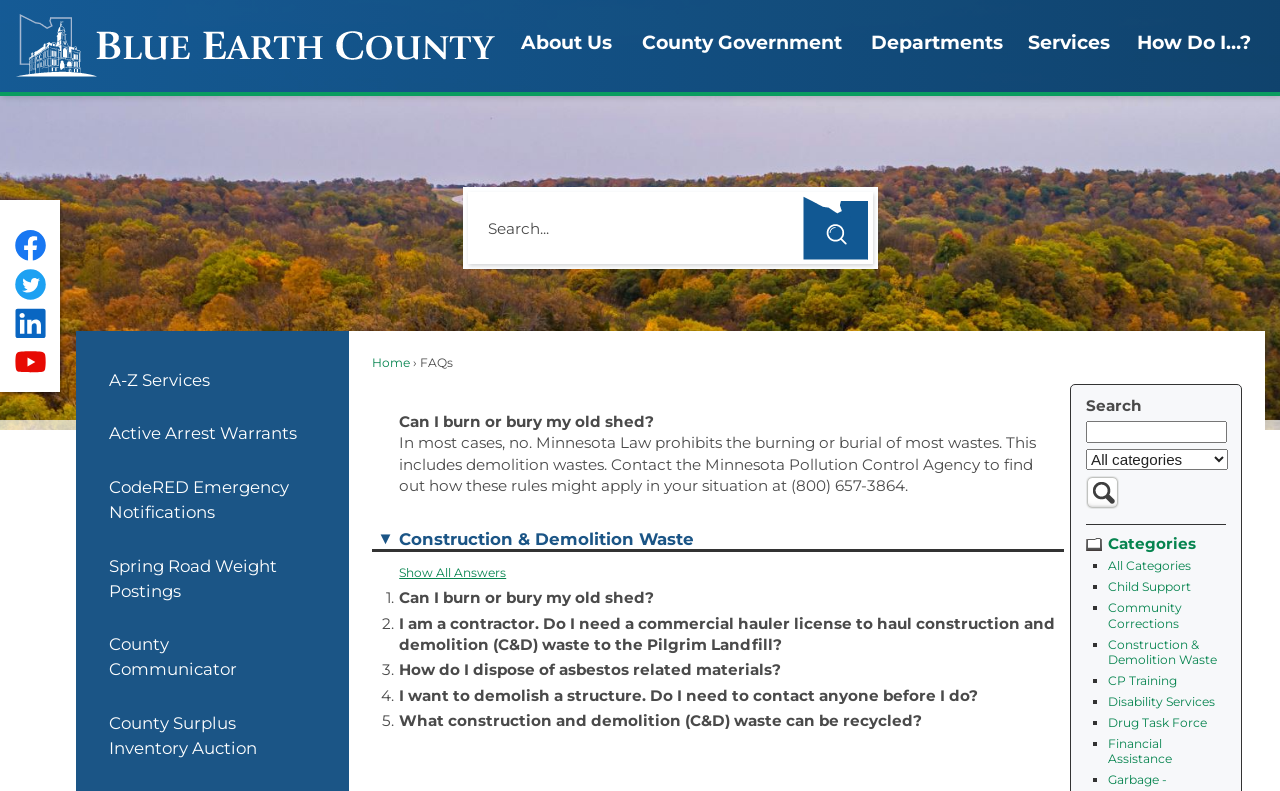Provide the bounding box coordinates of the HTML element this sentence describes: "CodeRED Emergency Notifications". The bounding box coordinates consist of four float numbers between 0 and 1, i.e., [left, top, right, bottom].

[0.059, 0.582, 0.273, 0.682]